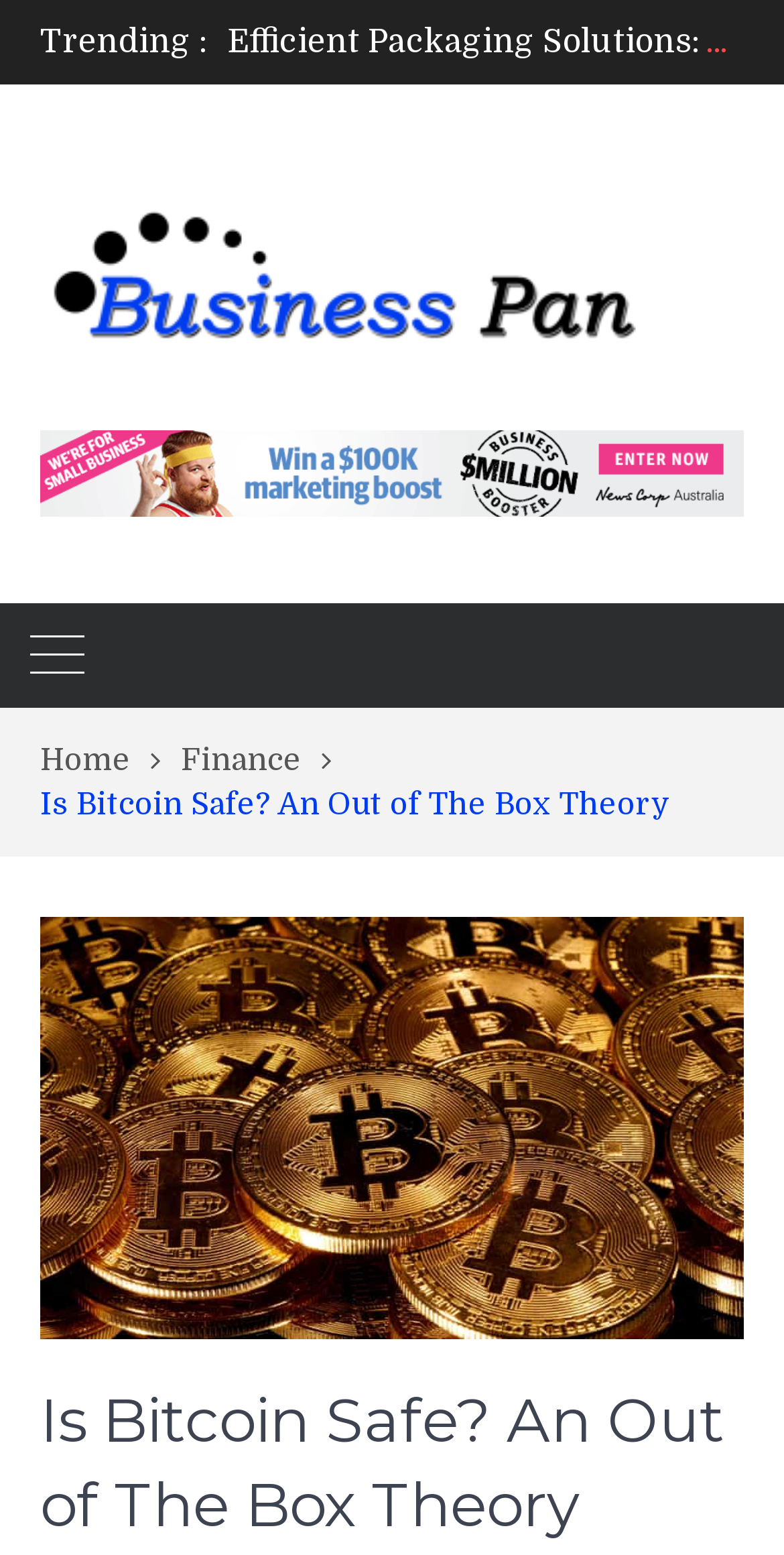Based on the element description: "alt="Business Pan"", identify the UI element and provide its bounding box coordinates. Use four float numbers between 0 and 1, [left, top, right, bottom].

[0.051, 0.202, 0.872, 0.226]